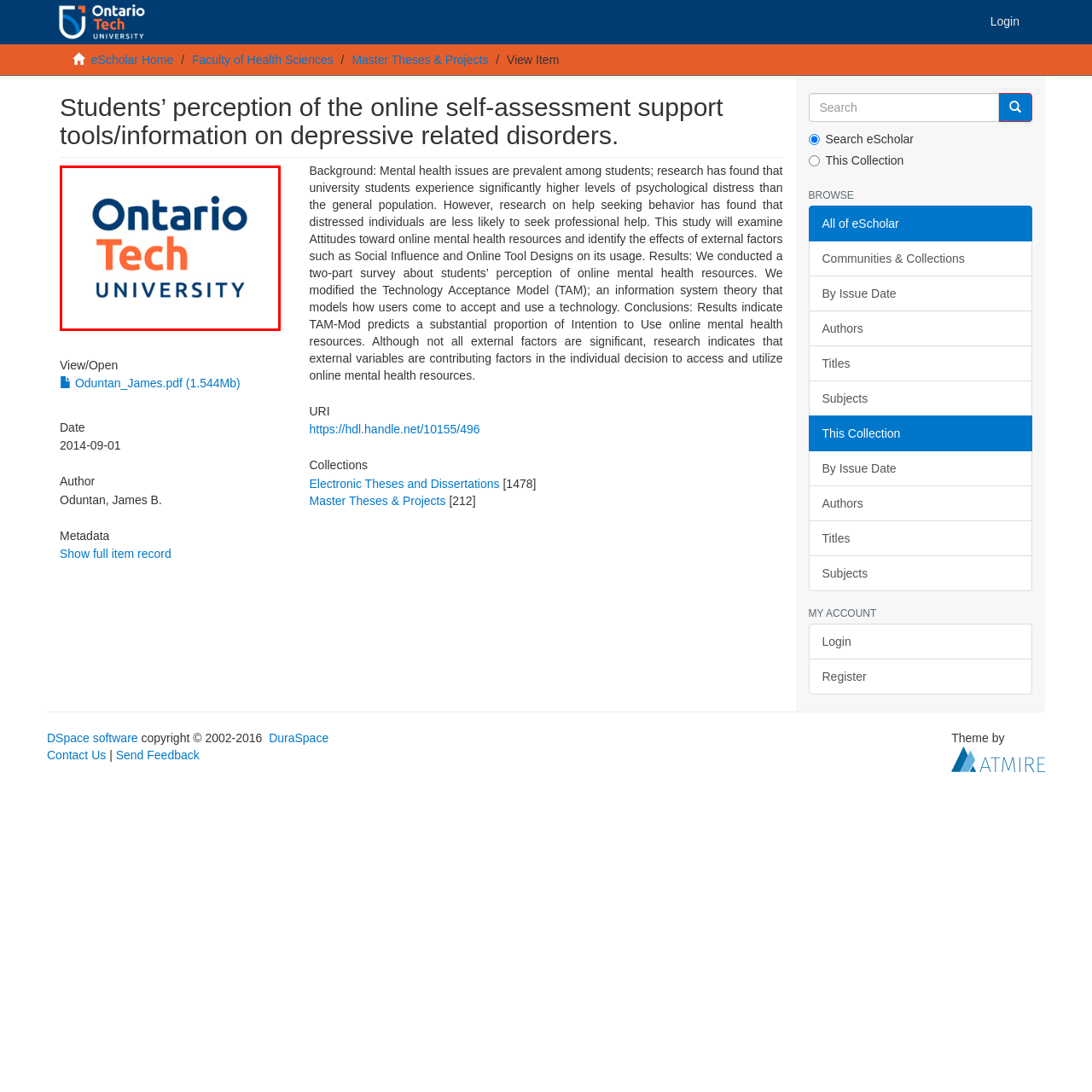Generate an in-depth caption for the image enclosed by the red boundary.

The image showcases the logo of Ontario Tech University, prominently featuring the university's name. The design emphasizes "Ontario" and "University" in a deep blue color, while "Tech" is highlighted in a vibrant orange. This modern logo reflects the institution’s commitment to technology and innovation in education. Positioned against a clean white background, the logo captures the university's identity and mission, making it easily recognizable and visually appealing.